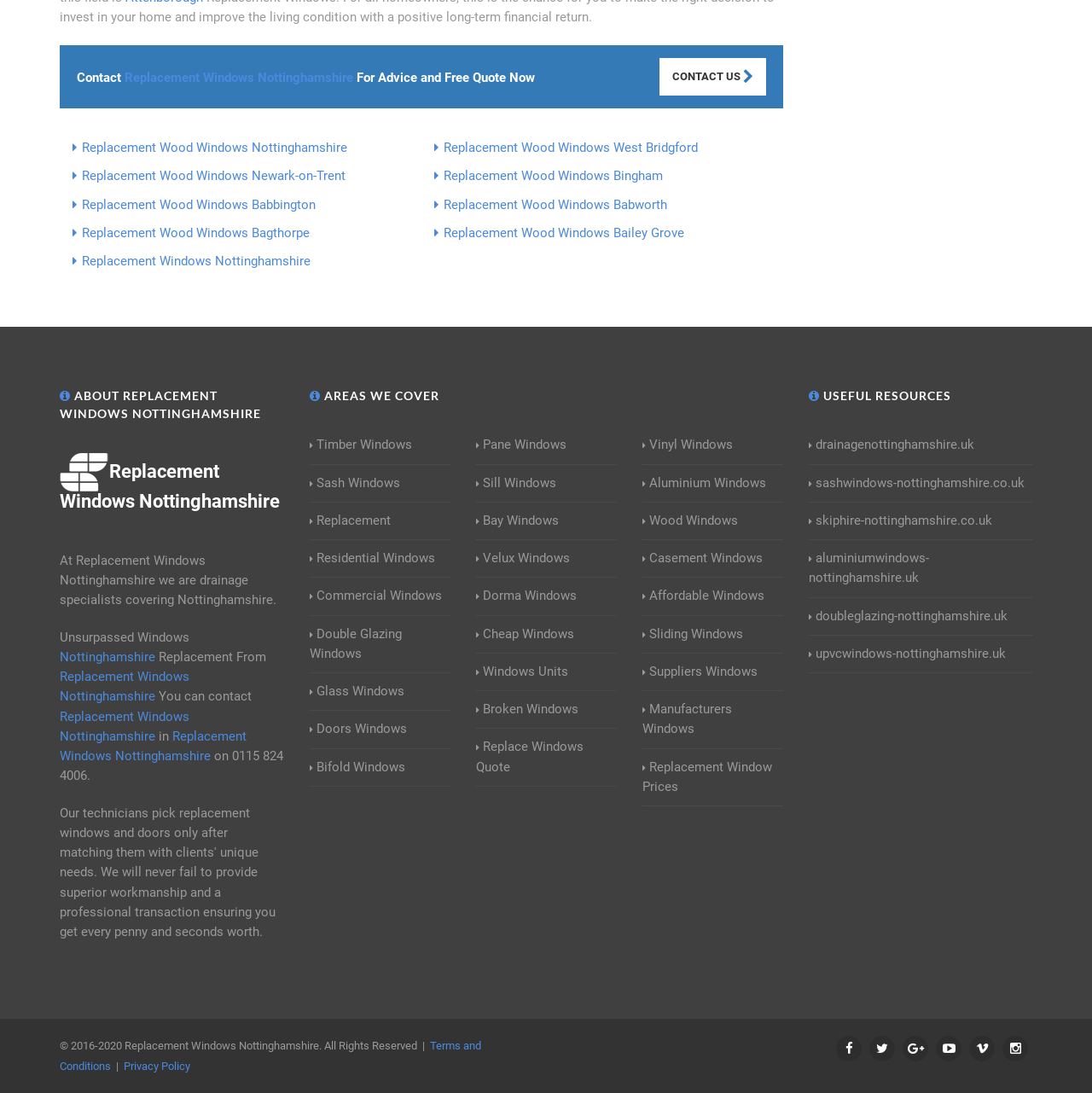What is the phone number?
Answer the question in as much detail as possible.

I found the phone number by looking at the section that says 'You can contact' and then finding the number next to it.